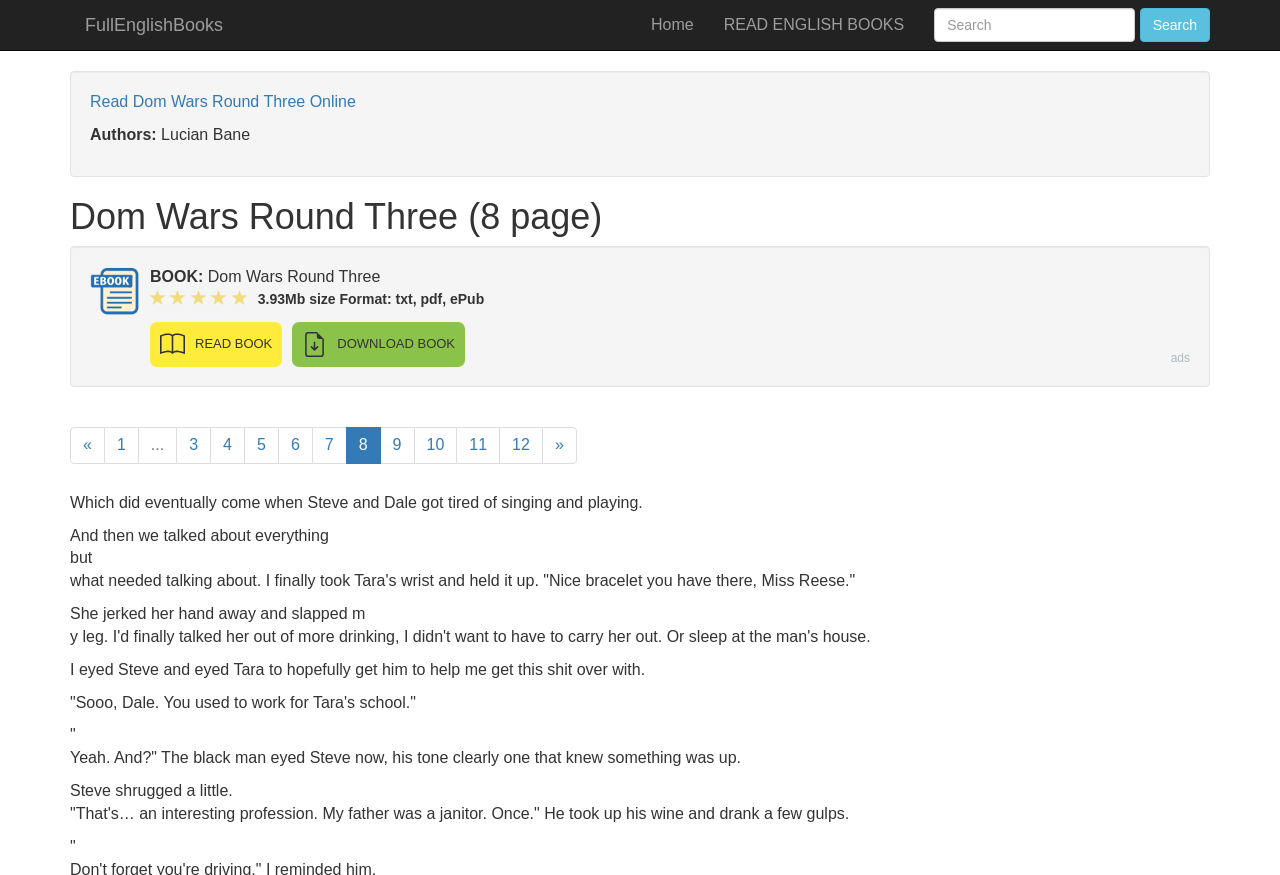What is the current chapter of the book?
Look at the screenshot and respond with a single word or phrase.

8